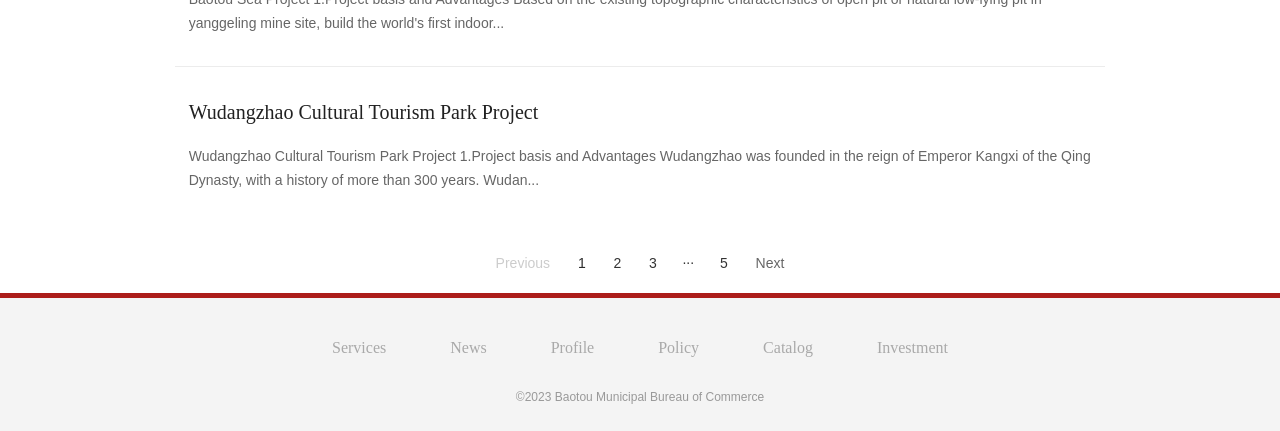Please provide the bounding box coordinates in the format (top-left x, top-left y, bottom-right x, bottom-right y). Remember, all values are floating point numbers between 0 and 1. What is the bounding box coordinate of the region described as: NO

None